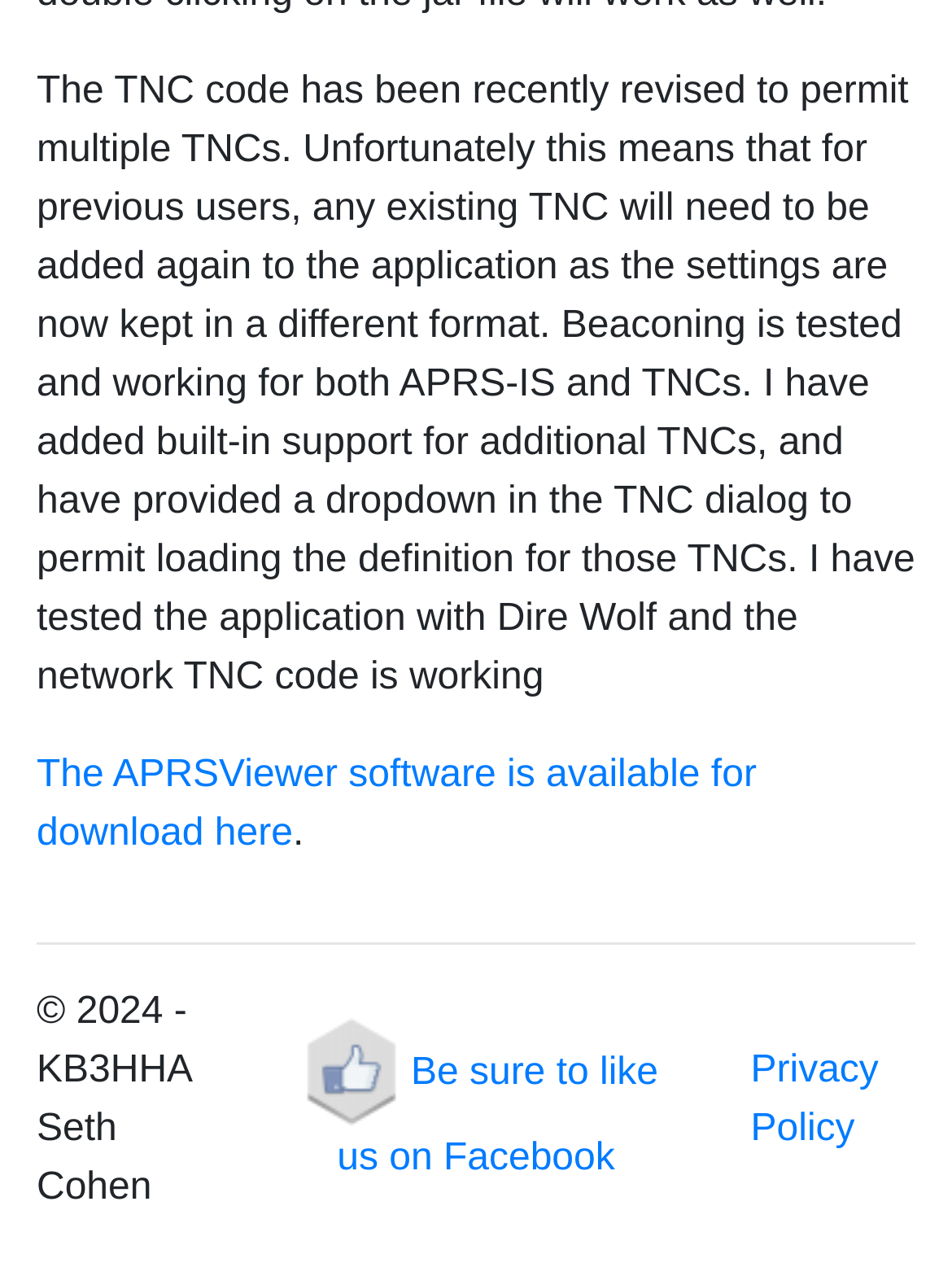Provide a single word or phrase answer to the question: 
What is the purpose of the dropdown in the TNC dialog?

To load TNC definitions